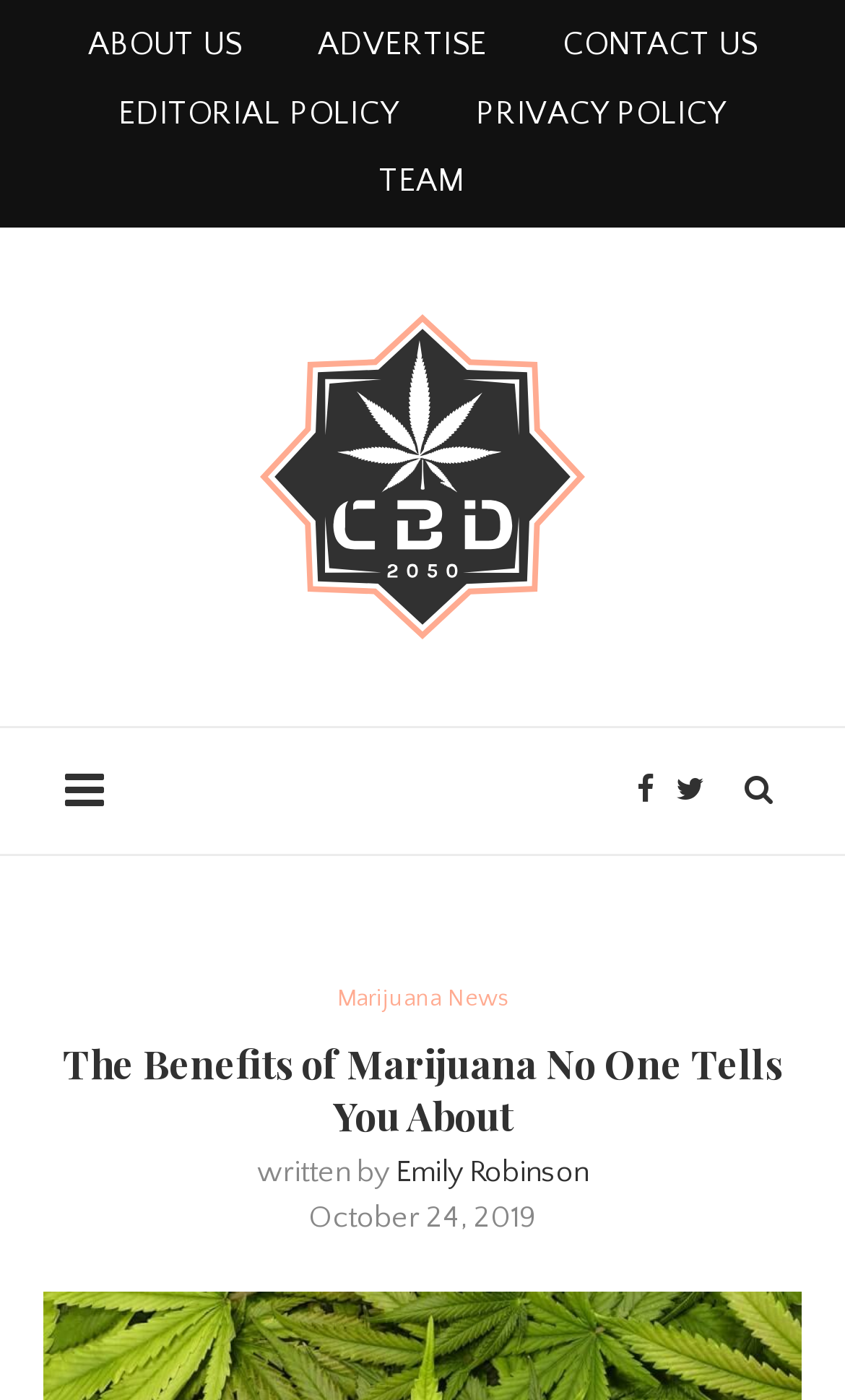Identify the bounding box for the UI element that is described as follows: "Team".

[0.449, 0.116, 0.551, 0.142]